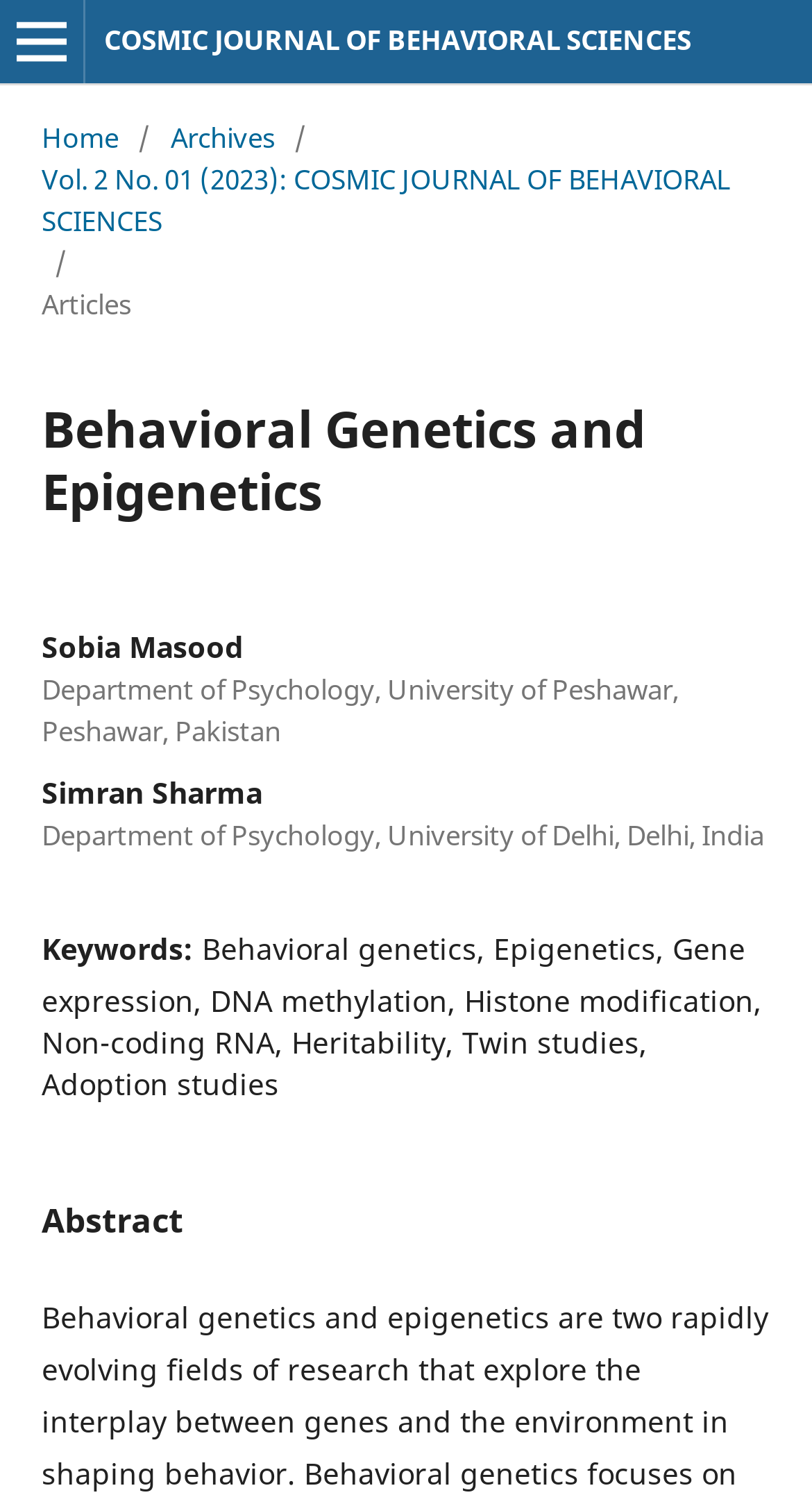Please examine the image and answer the question with a detailed explanation:
How many authors are mentioned in the article?

By examining the webpage, I found two author names mentioned: Sobia Masood and Simran Sharma, which are located below the article title.